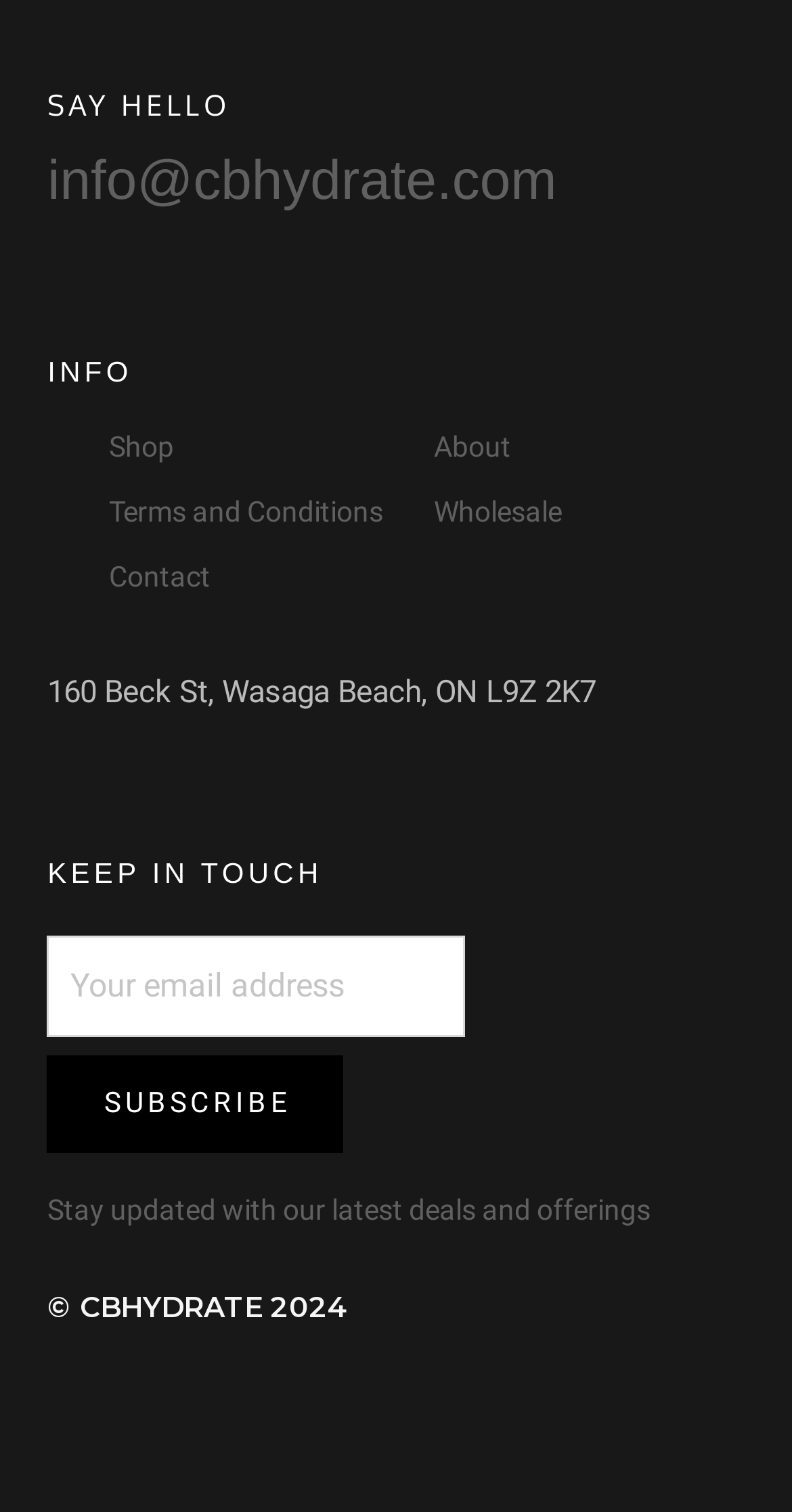Find the bounding box coordinates of the UI element according to this description: "Terms and Conditions".

[0.119, 0.317, 0.53, 0.361]